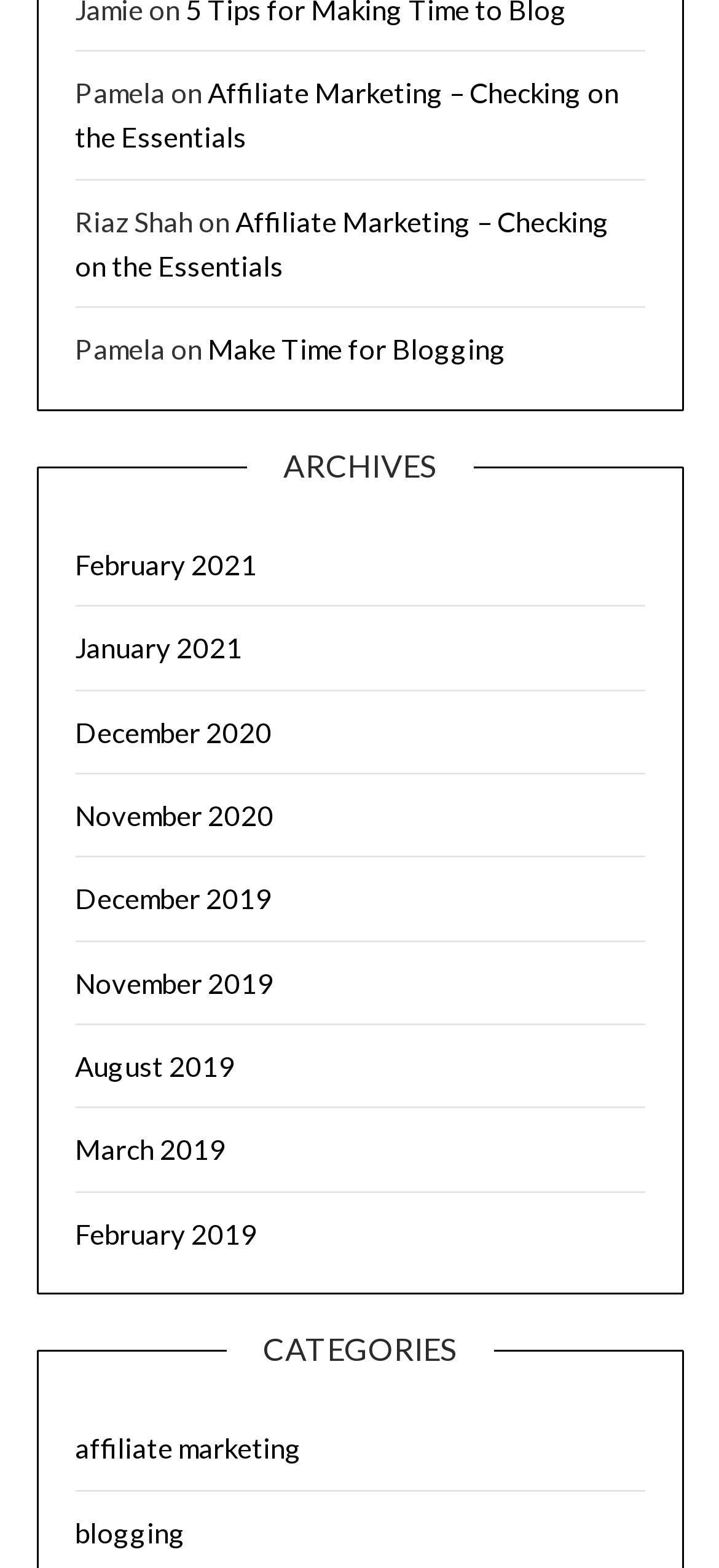Answer the question below in one word or phrase:
What is the author of the first article?

Pamela